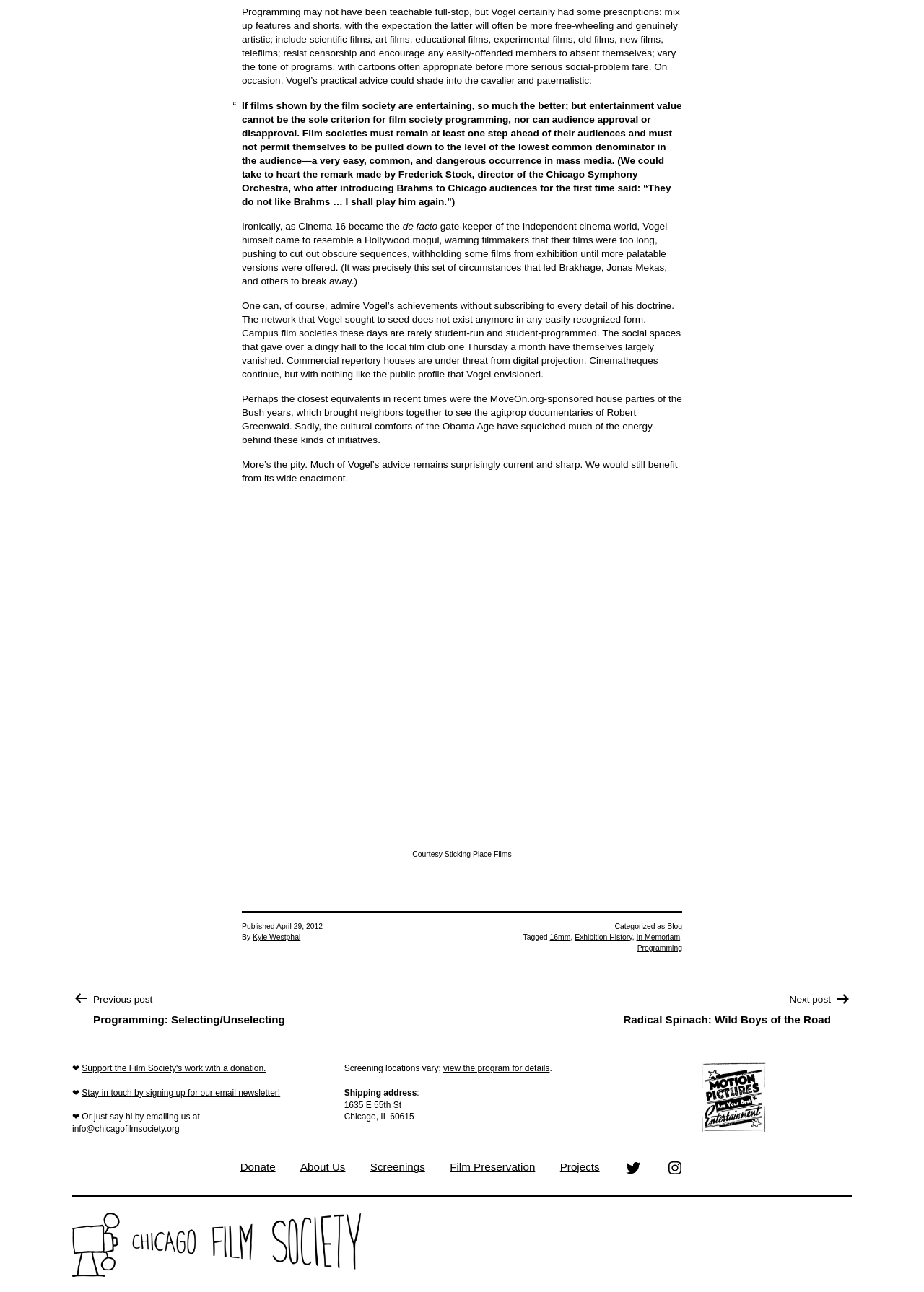Extract the bounding box coordinates for the described element: "parent_node: Courtesy Sticking Place Films". The coordinates should be represented as four float numbers between 0 and 1: [left, top, right, bottom].

[0.262, 0.514, 0.738, 0.521]